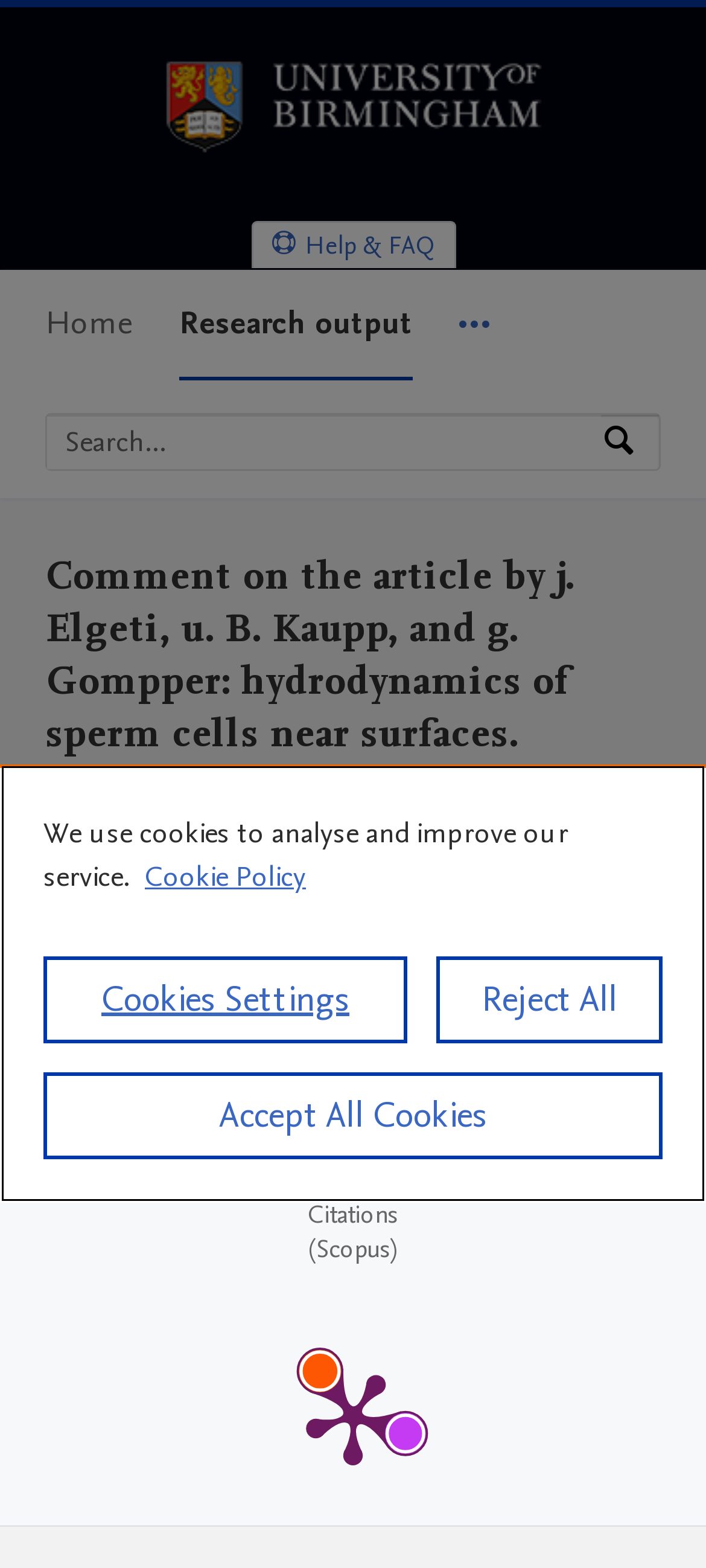Please locate the bounding box coordinates of the element that should be clicked to complete the given instruction: "Search by expertise, name or affiliation".

[0.067, 0.265, 0.851, 0.3]